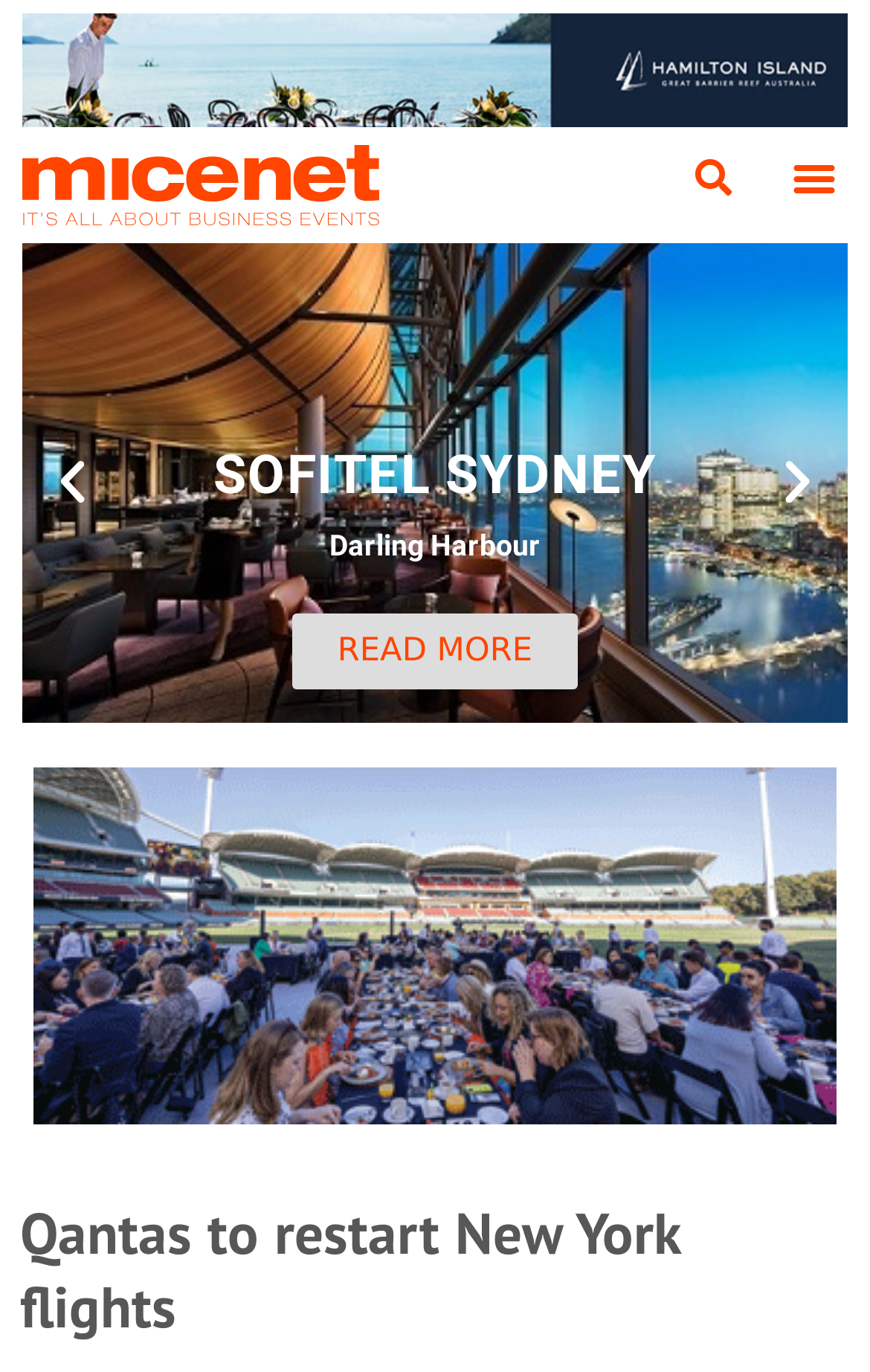Please locate the bounding box coordinates of the region I need to click to follow this instruction: "Toggle the menu".

[0.897, 0.105, 0.974, 0.154]